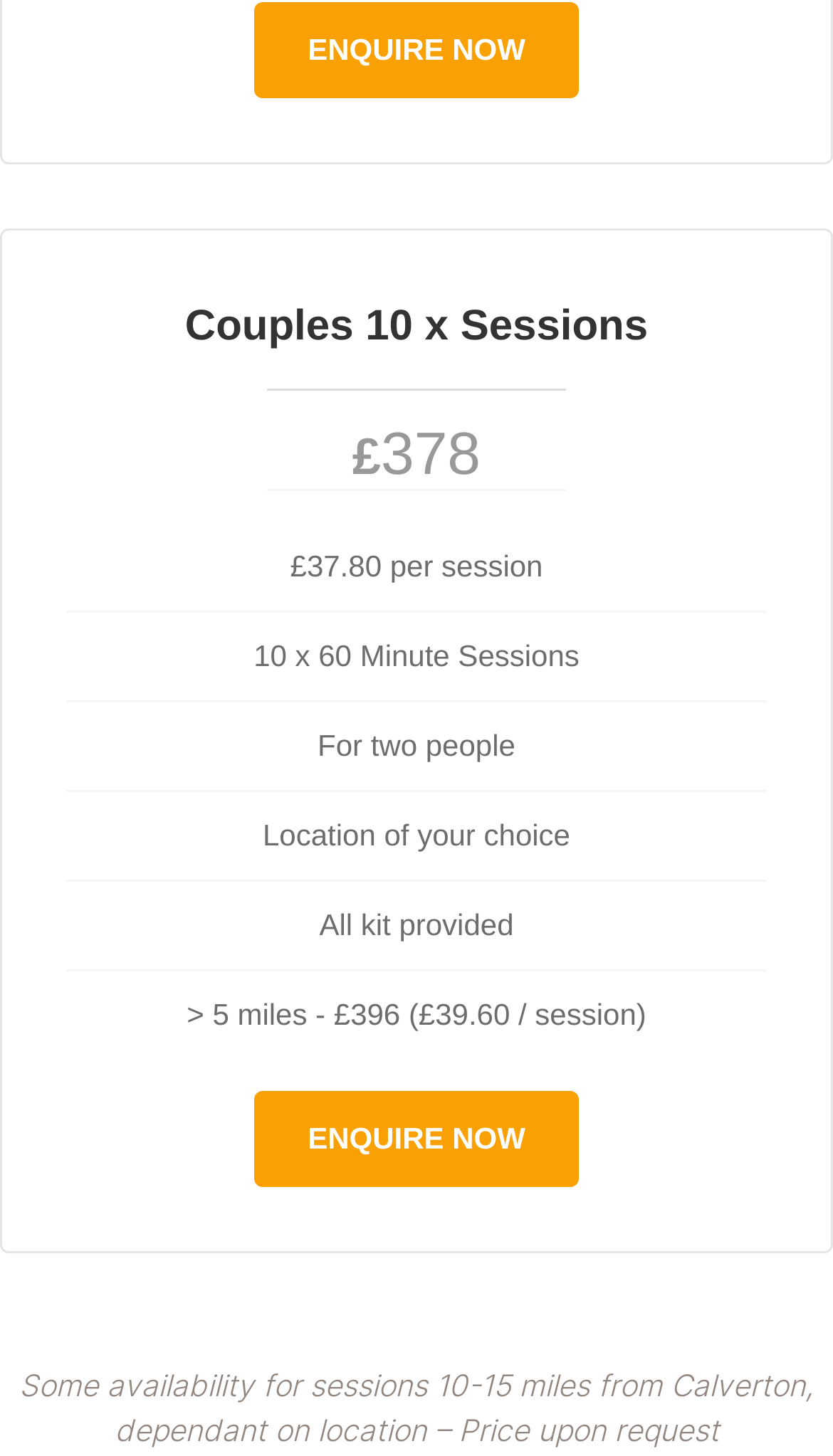What is the duration of each session?
Please give a detailed answer to the question using the information shown in the image.

I found the answer by looking at the StaticText element that says '10 x 60 Minute Sessions' which is located below the heading 'Couples 10 x Sessions'.